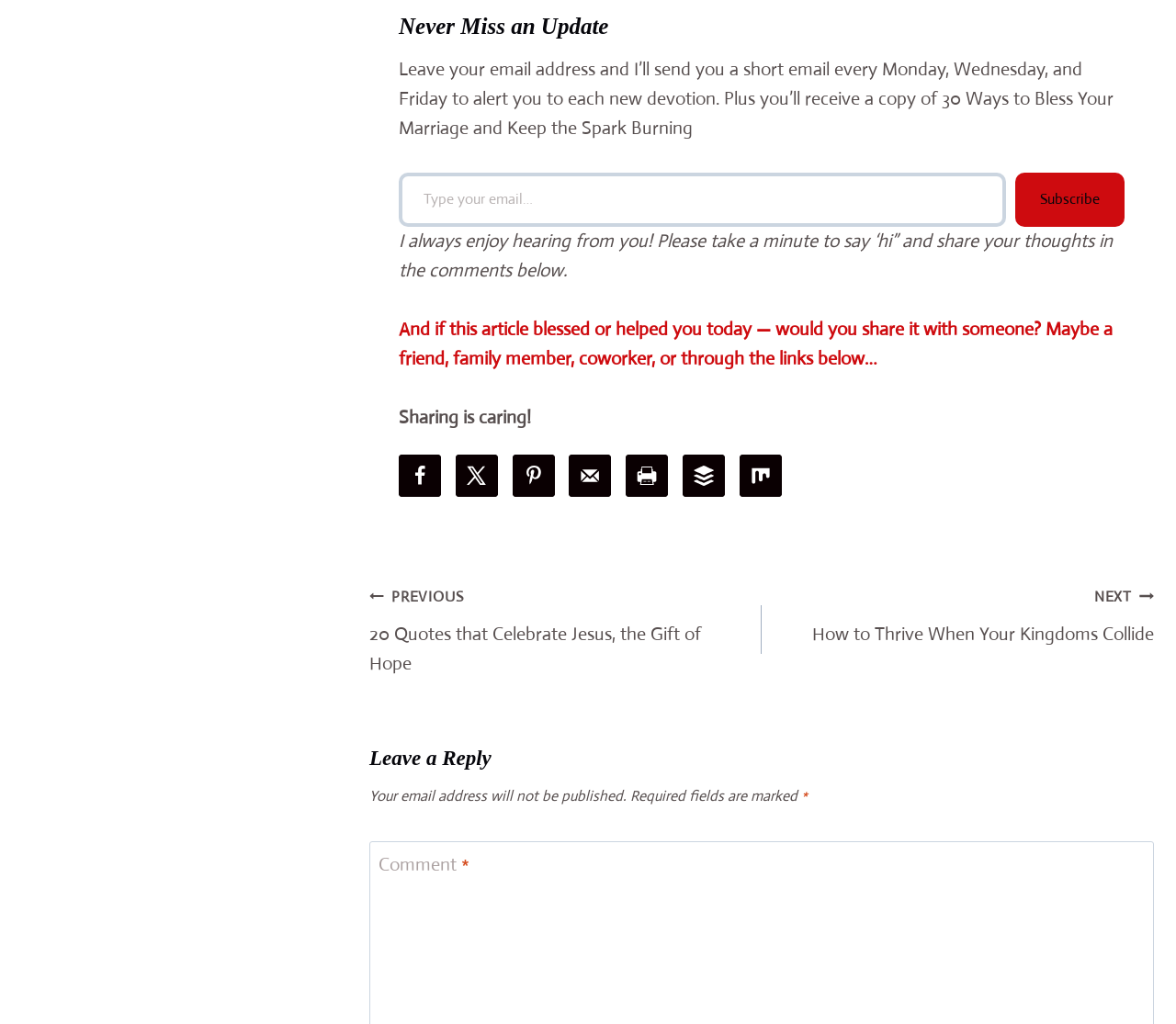Could you highlight the region that needs to be clicked to execute the instruction: "Subscribe to the newsletter"?

[0.339, 0.168, 0.855, 0.221]